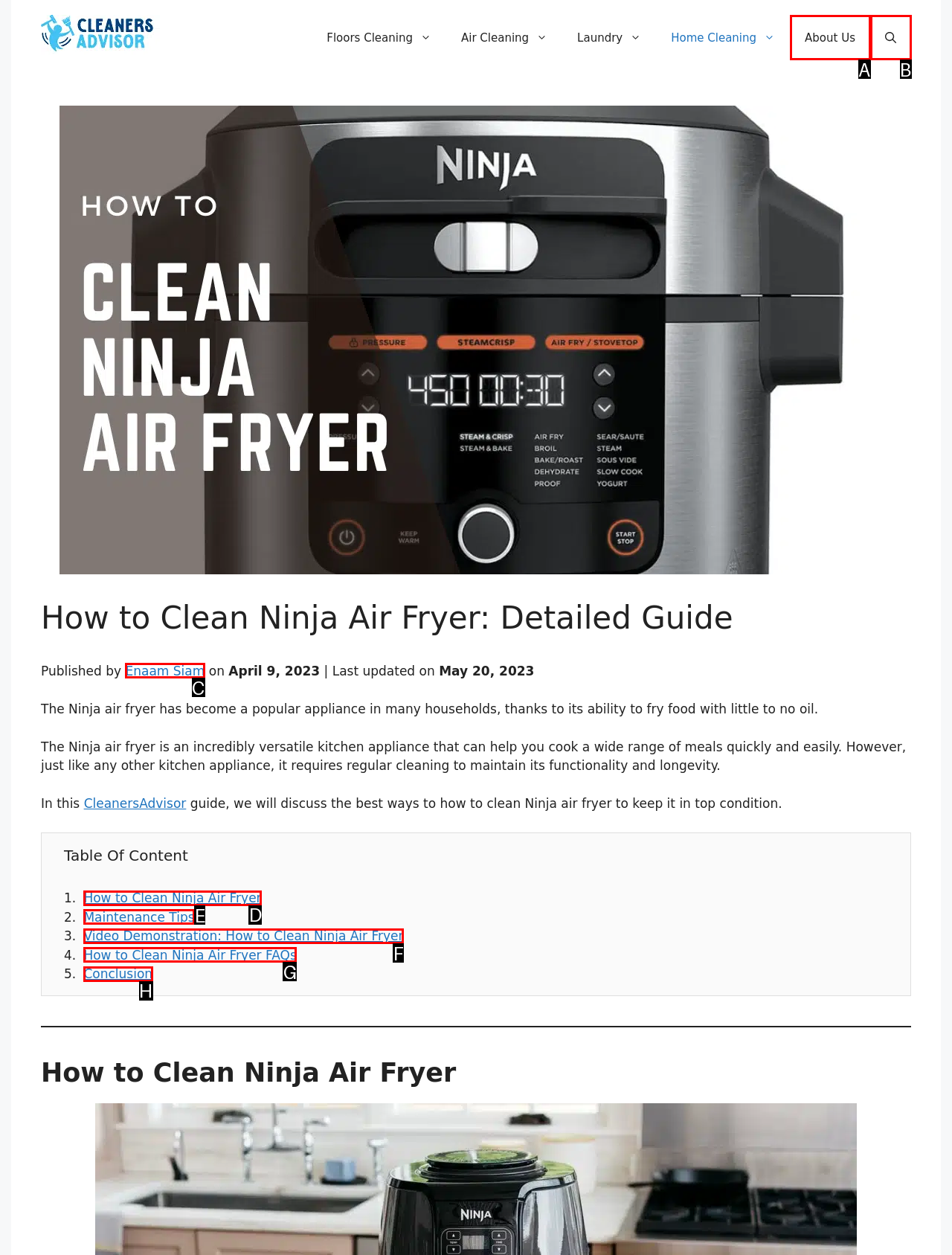Select the UI element that should be clicked to execute the following task: Watch the 'Video Demonstration: How to Clean Ninja Air Fryer'
Provide the letter of the correct choice from the given options.

F